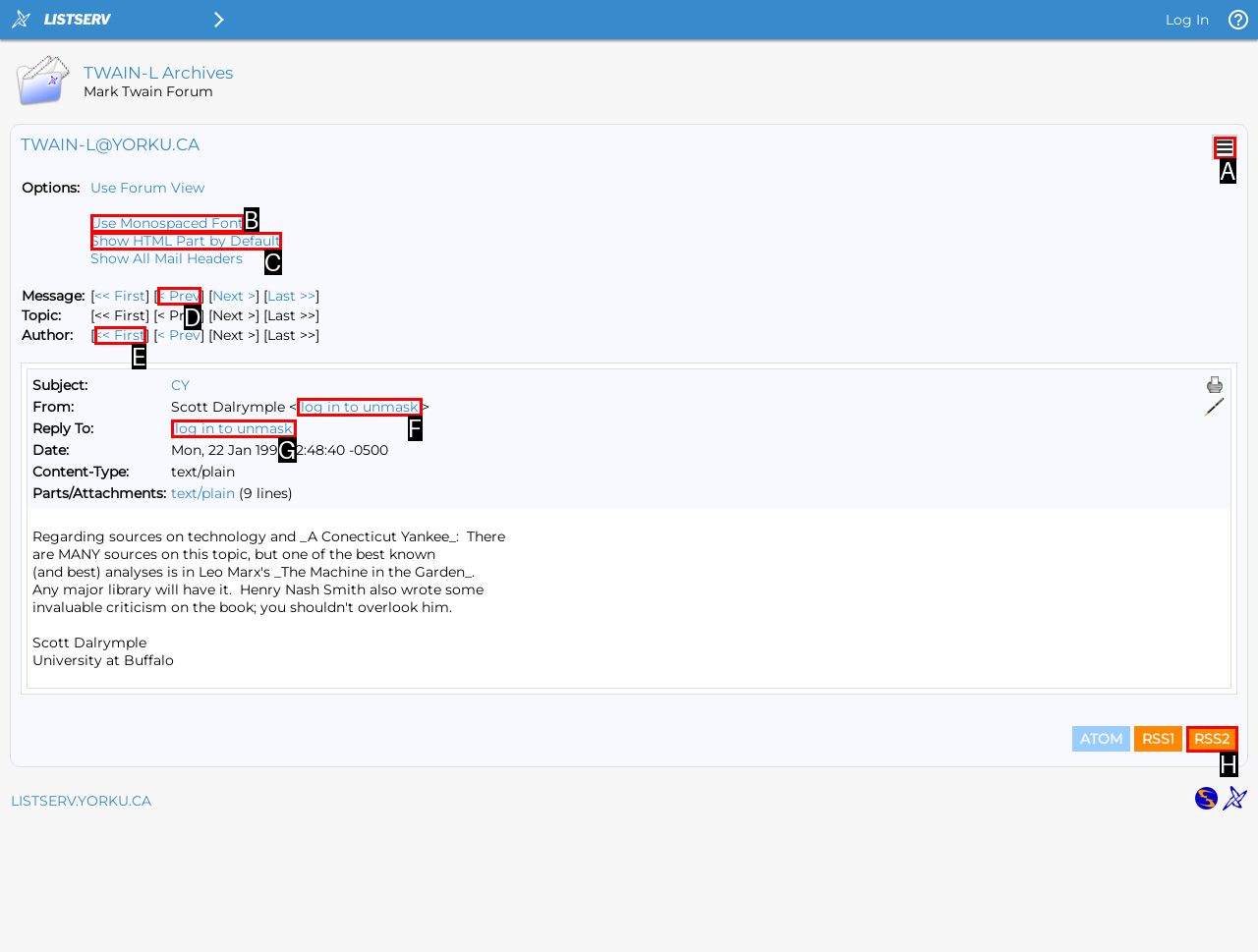Which option best describes: alt="Pinterest"
Respond with the letter of the appropriate choice.

None